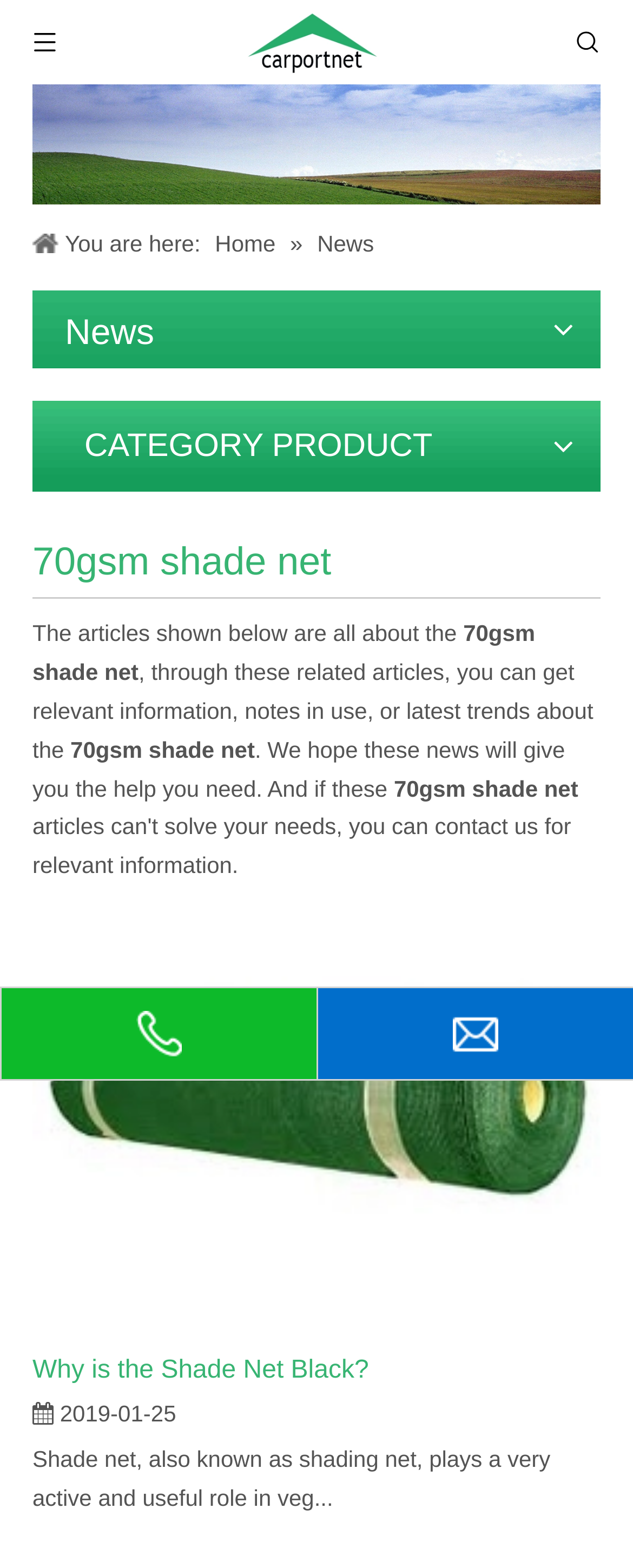Create a full and detailed caption for the entire webpage.

The webpage is about 70gsm shade net, featuring news, trade show, and technical articles related to its manufacturers and products. At the top right corner, there is a link and an image, likely a logo or a banner. Below it, there is a button. On the top left, there are three links, each accompanied by an image. The middle link has a text "ANHUI SUGRAND TOP NETS CO.,LTD" and an image next to it.

Below these links, there is a section with a heading "News" and a subheading "Hefei carport shade net co., ltd. news", which occupies most of the width of the page. This section likely contains news articles or summaries.

On the left side, there is a navigation menu with links to "Home" and "News", separated by a "»" symbol. Below the navigation menu, there are three headings: "News", "CATEGORY PRODUCT", and "70gsm shade net", which suggest that the page is categorized and focused on the topic of 70gsm shade net.

The main content of the page starts with a paragraph of text explaining that the articles shown below are about 70gsm shade net, and that they provide relevant information, notes, and latest trends. Below this text, there are several links to news articles, each with a title and an image. The articles are dated, with the most recent one being from 2019-01-25. The articles' summaries are also provided, giving an idea of what they are about.

At the bottom of the page, there are two links, one on the left and one on the right, which may be related to pagination or other navigation options.